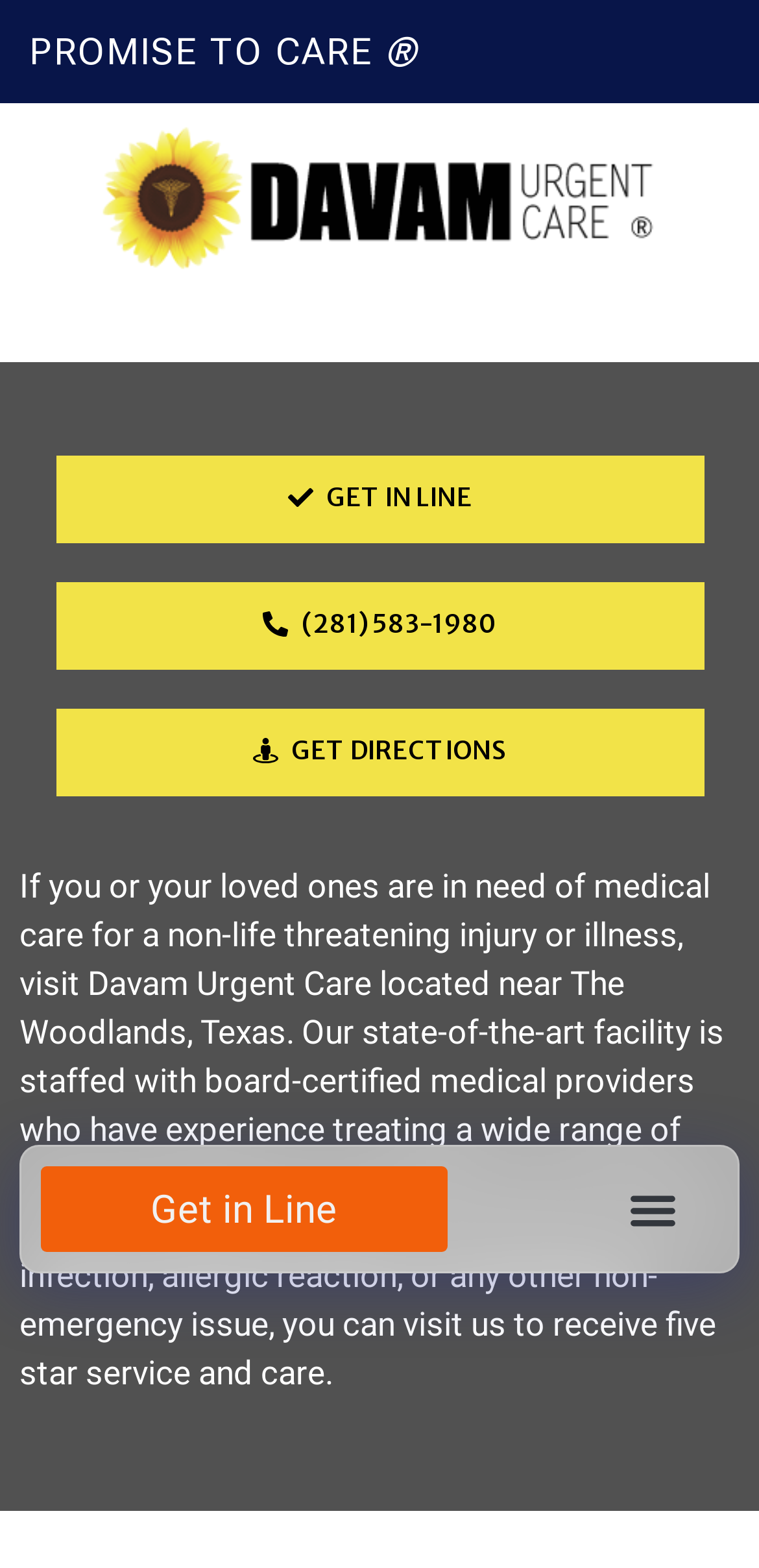Provide a thorough summary of the webpage.

The webpage is about Davam Urgent Care, a family clinic near Montgomery. At the top, there is a header section with the clinic's name and a tagline "PROMISE TO CARE" followed by a registered trademark symbol. Below this section, there is a horizontal navigation bar with four links: an empty link, "GET IN LINE", a phone number "(281) 583-1980", and "GET DIRECTIONS". 

The main content area is occupied by a large block of text that describes the clinic's services and facilities. The text explains that the clinic provides medical care for non-life-threatening injuries and illnesses, and that it is staffed with board-certified medical providers who can treat a wide range of medical conditions.

On the lower part of the page, there is another "Get in Line" link, and a "Menu Toggle" button located at the bottom right corner.